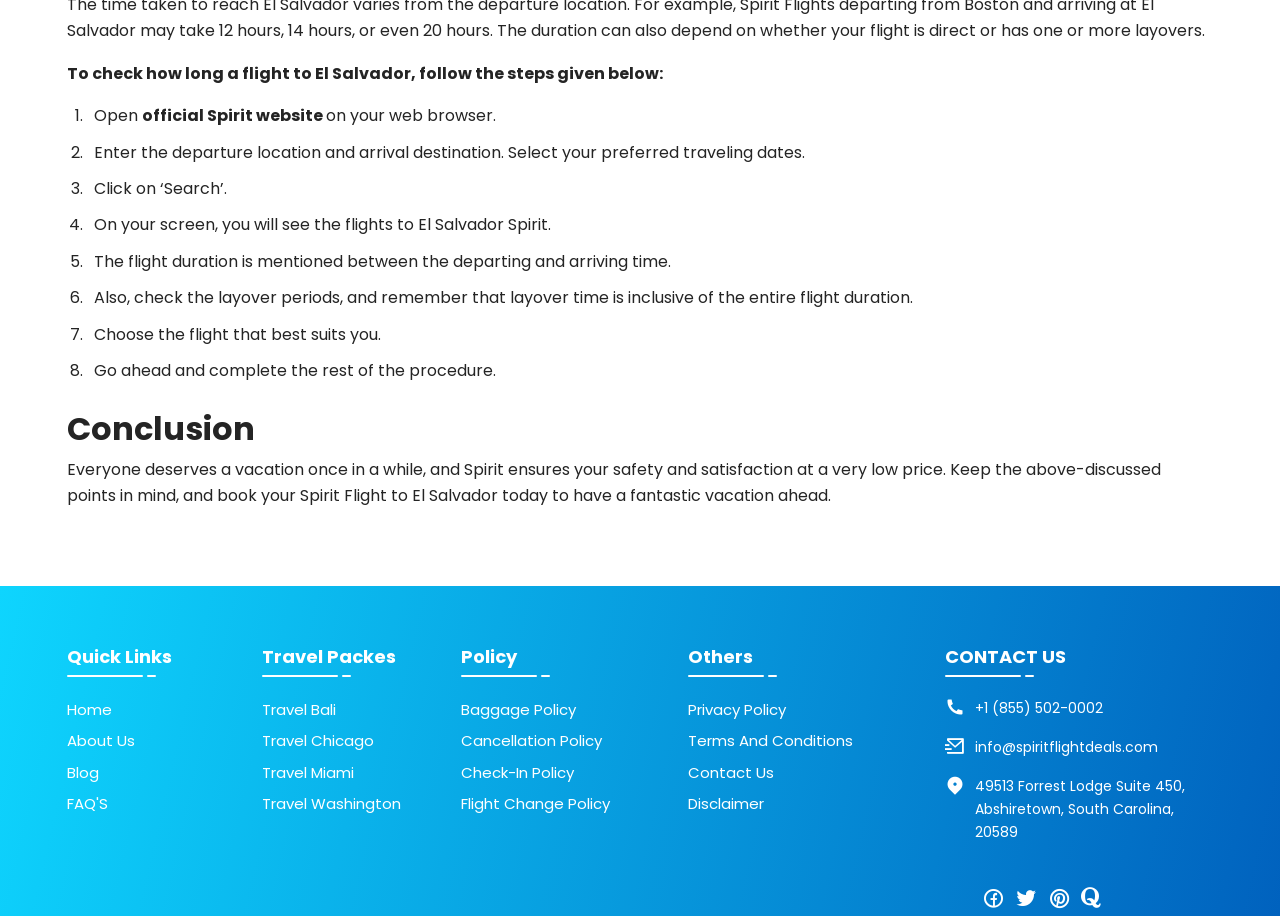What is the location of Spirit Flight Deals?
Based on the image, respond with a single word or phrase.

Abshiretown, South Carolina